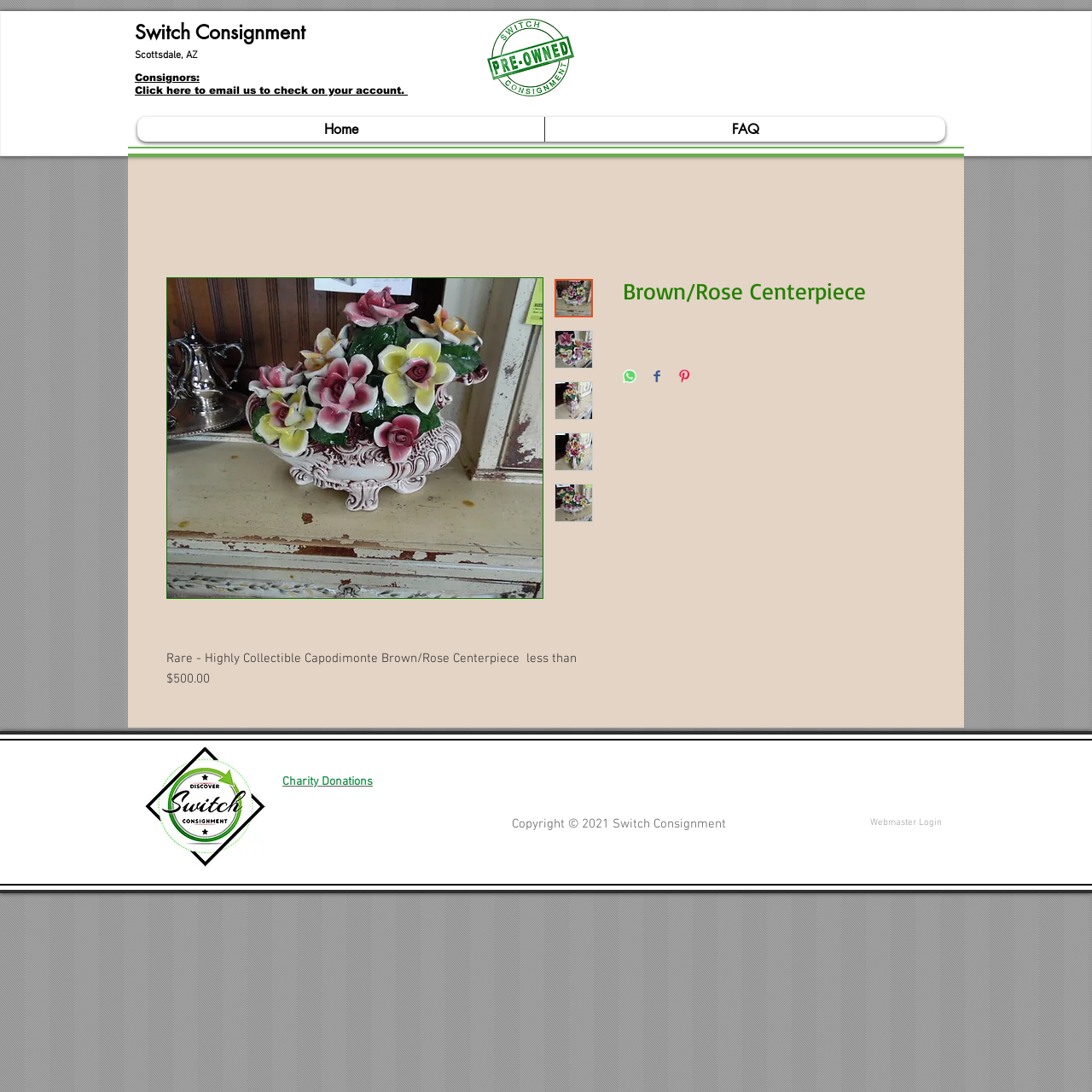Describe all the significant parts and information present on the webpage.

This webpage appears to be an online marketplace or consignment store, specifically showcasing a rare and highly collectible Capodimonte Brown/Rose Centerpiece priced under $500.00.

At the top of the page, there is a heading that reads "Switch Consignment Scottsdale, AZ" followed by a link to email the consignment team. Below this, there is a navigation menu with links to the home page and FAQ section.

The main content of the page is an article featuring the centerpiece, which includes a large image of the item. Below the image, there are six thumbnail buttons, each displaying a smaller version of the centerpiece image. 

To the right of the thumbnails, there is a section with social media sharing buttons, allowing users to share the item on WhatsApp, Facebook, and Pinterest. Above these buttons, there is a heading with the item's title, "Brown/Rose Centerpiece".

Further down the page, there is a section with a brief description of the item, stating that it is a rare and highly collectible centerpiece priced under $500.00.

At the bottom of the page, there is a footer section with links to charity donations, copyright information, and a webmaster login link. There is also an image with the text "FURNITURE SOLUTIONS. AFFORDABLE PRICES." and a link to Switch Consignment, Consignment Furniture.